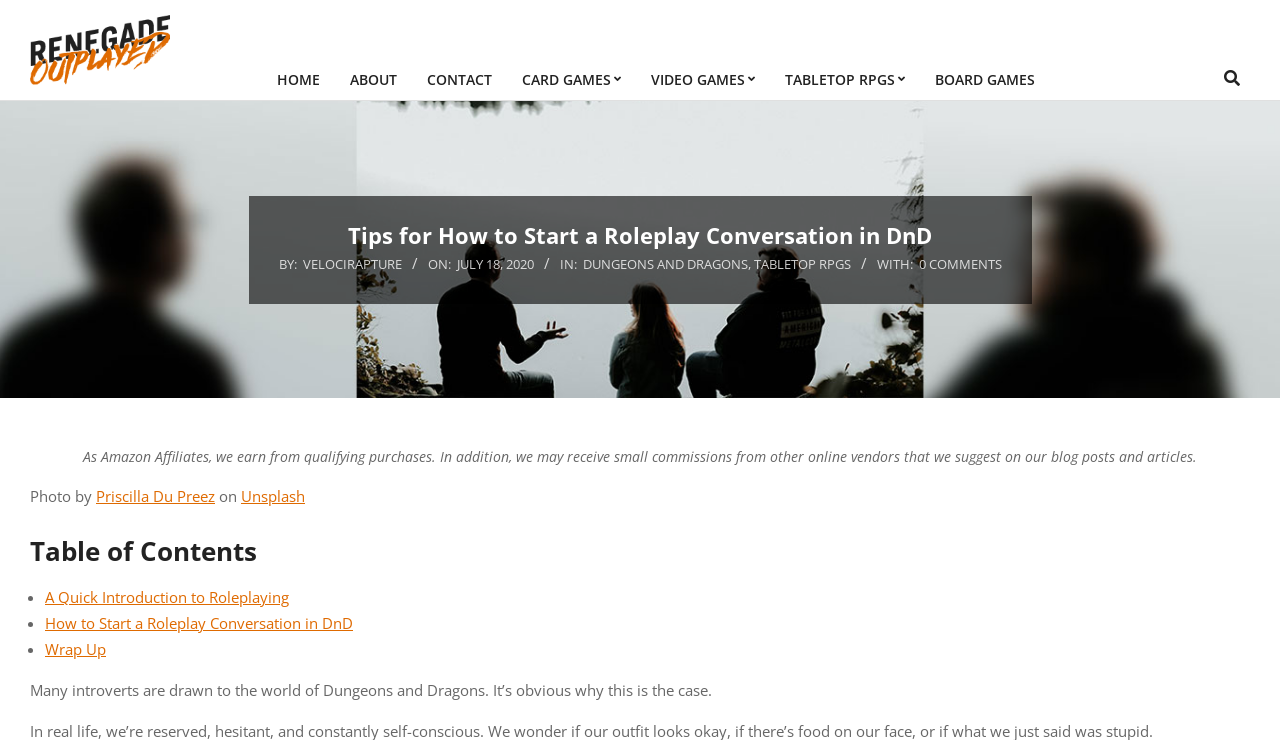Determine the bounding box coordinates (top-left x, top-left y, bottom-right x, bottom-right y) of the UI element described in the following text: Unsplash

[0.188, 0.657, 0.238, 0.684]